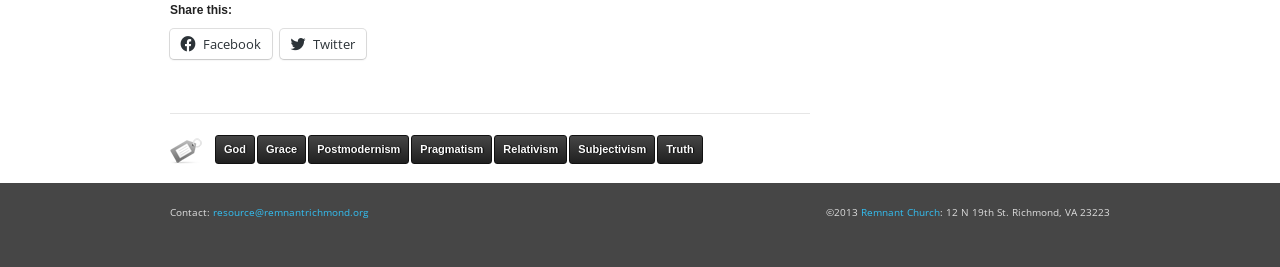Please find the bounding box coordinates in the format (top-left x, top-left y, bottom-right x, bottom-right y) for the given element description. Ensure the coordinates are floating point numbers between 0 and 1. Description: Twitter

[0.219, 0.108, 0.286, 0.221]